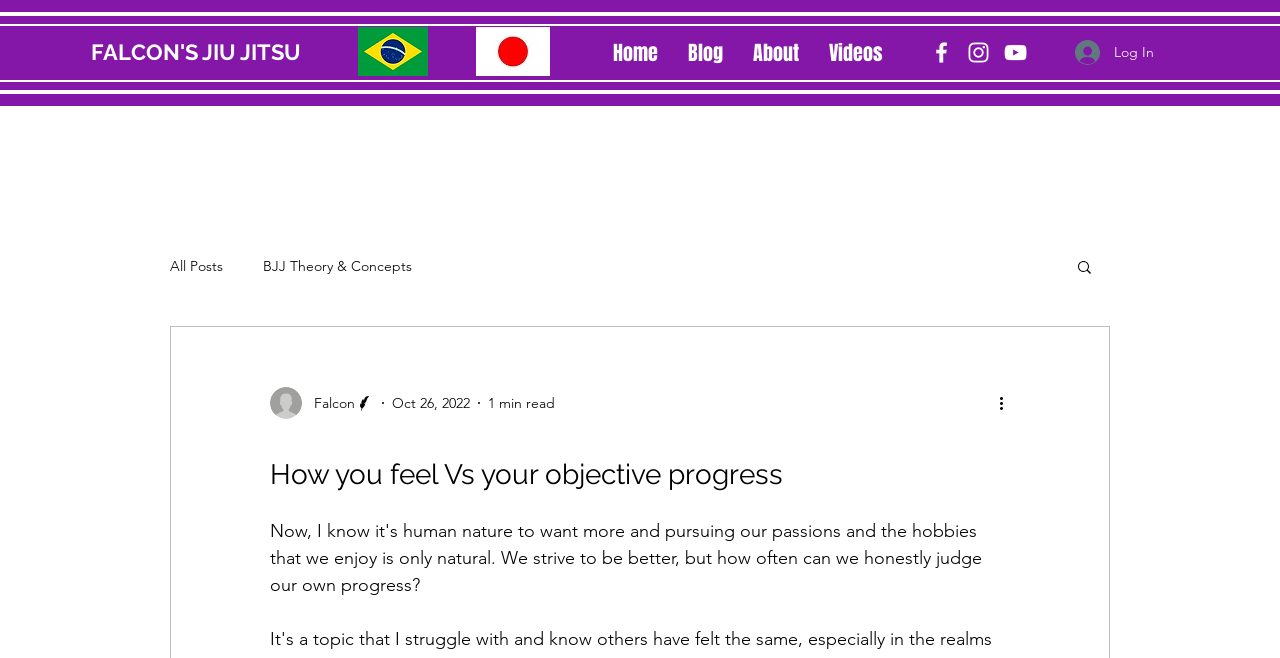How many social media links are there?
Answer the question with a single word or phrase derived from the image.

3